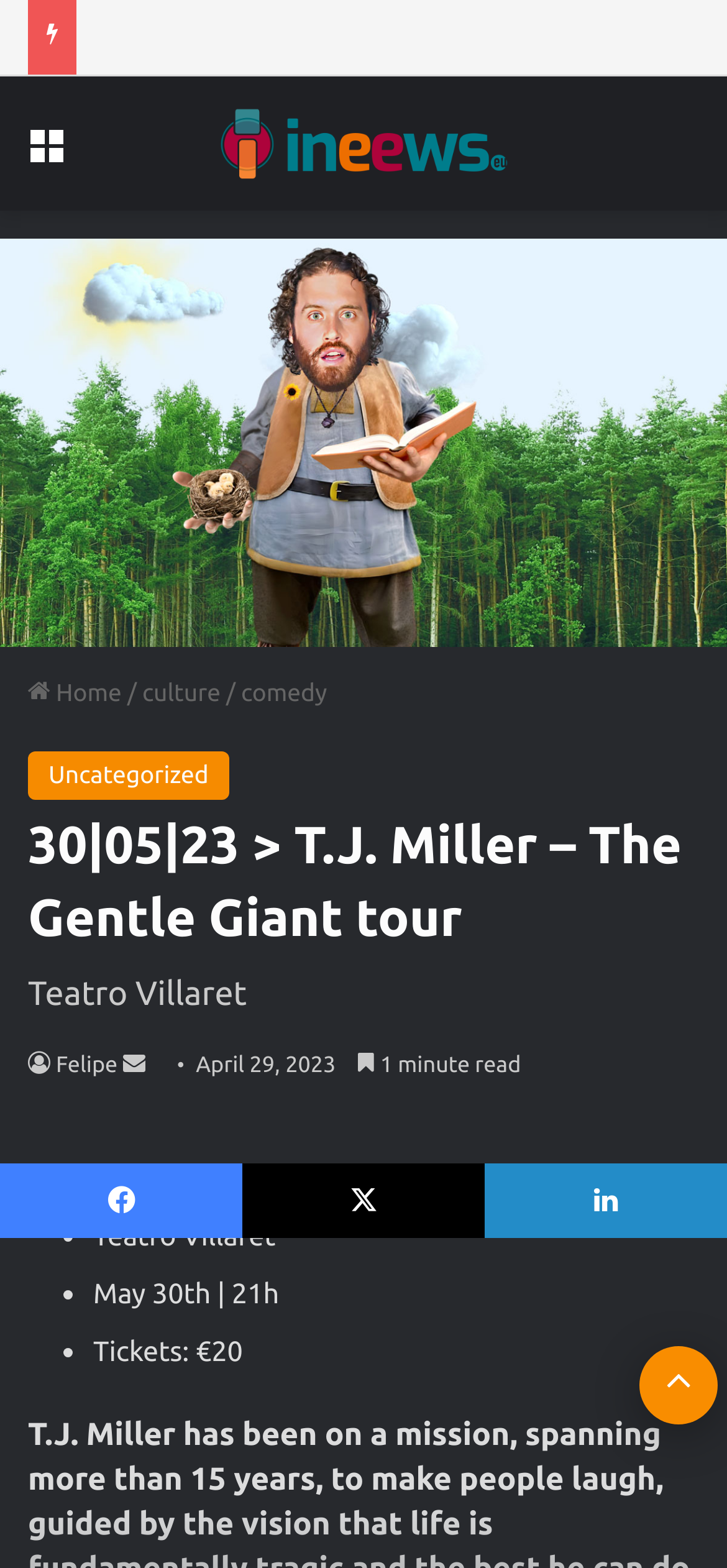Could you identify the text that serves as the heading for this webpage?

30|05|23 > T.J. Miller – The Gentle Giant tour